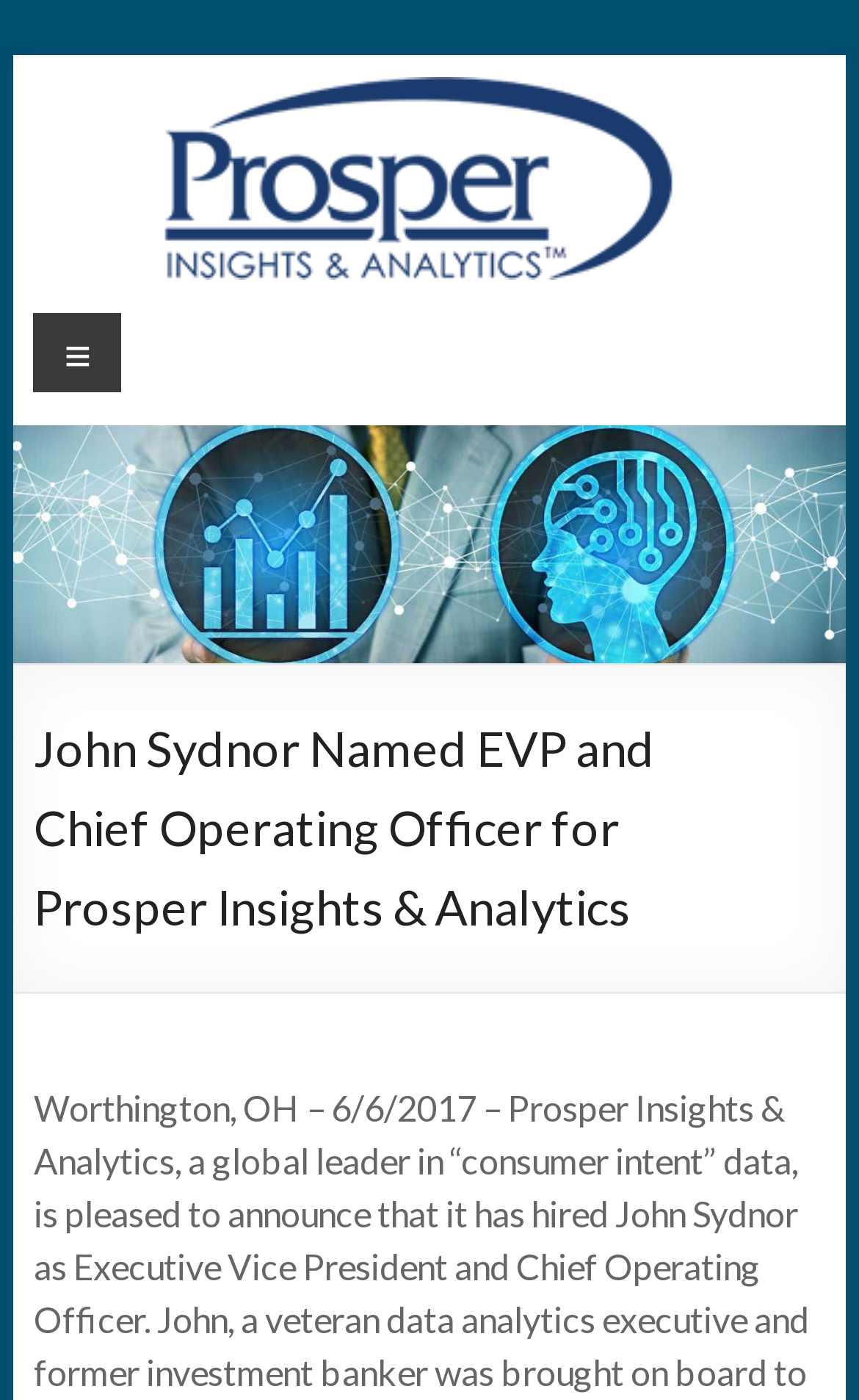Identify the main heading of the webpage and provide its text content.

John Sydnor Named EVP and Chief Operating Officer for Prosper Insights & Analytics